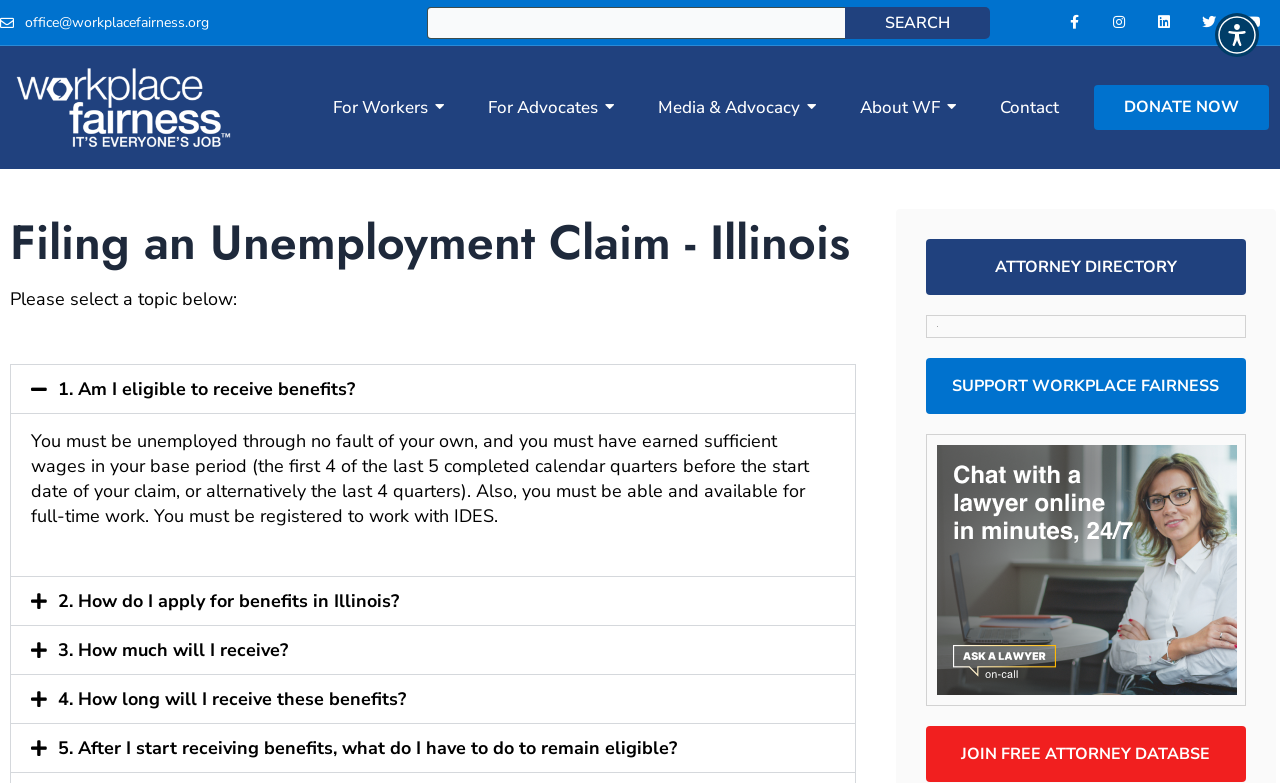How can users support Workplace Fairness?
Please utilize the information in the image to give a detailed response to the question.

The webpage features a button labeled 'DONATE NOW', which suggests that users can support Workplace Fairness by making a donation. Additionally, there is a link labeled 'Support Workplace Fairness - open in a new tab', which may provide further information on how to support the organization.